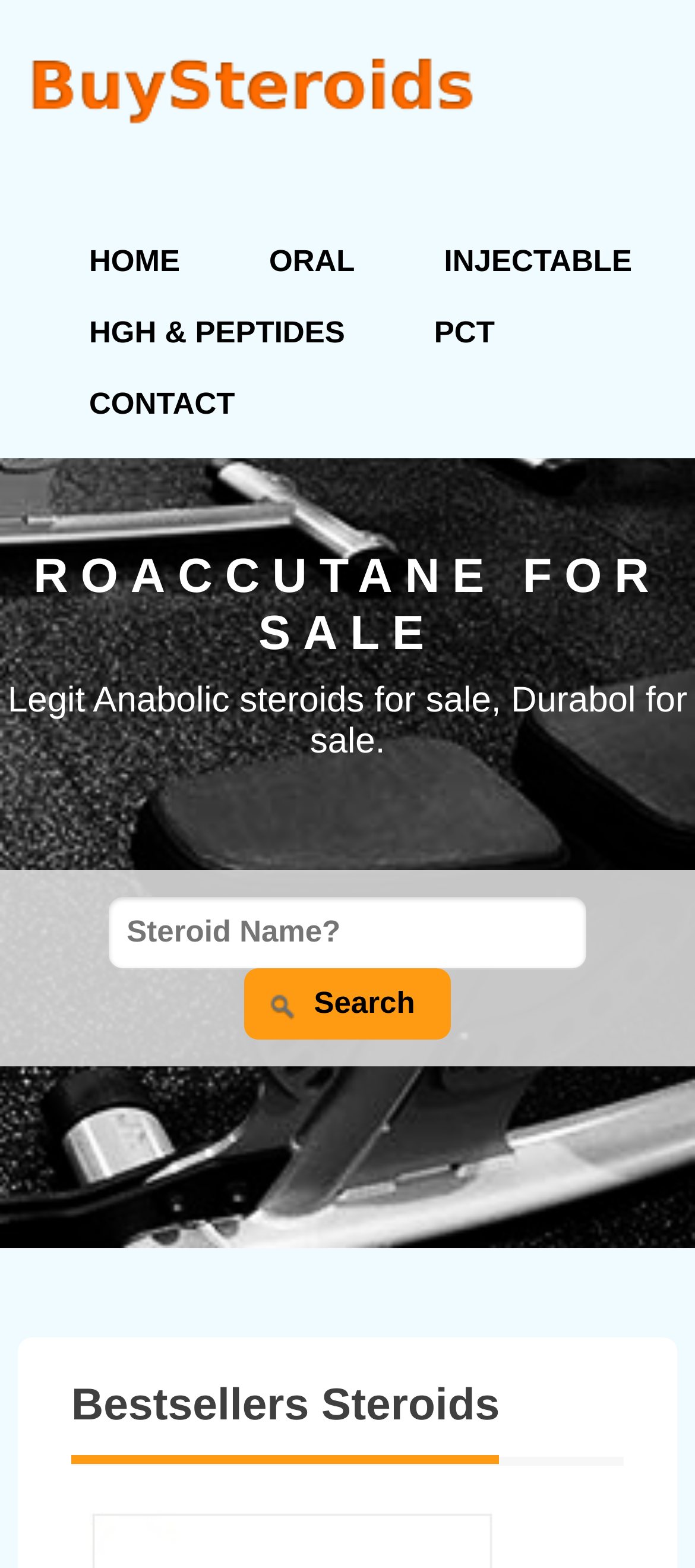Find and extract the text of the primary heading on the webpage.

ROACCUTANE FOR SALE